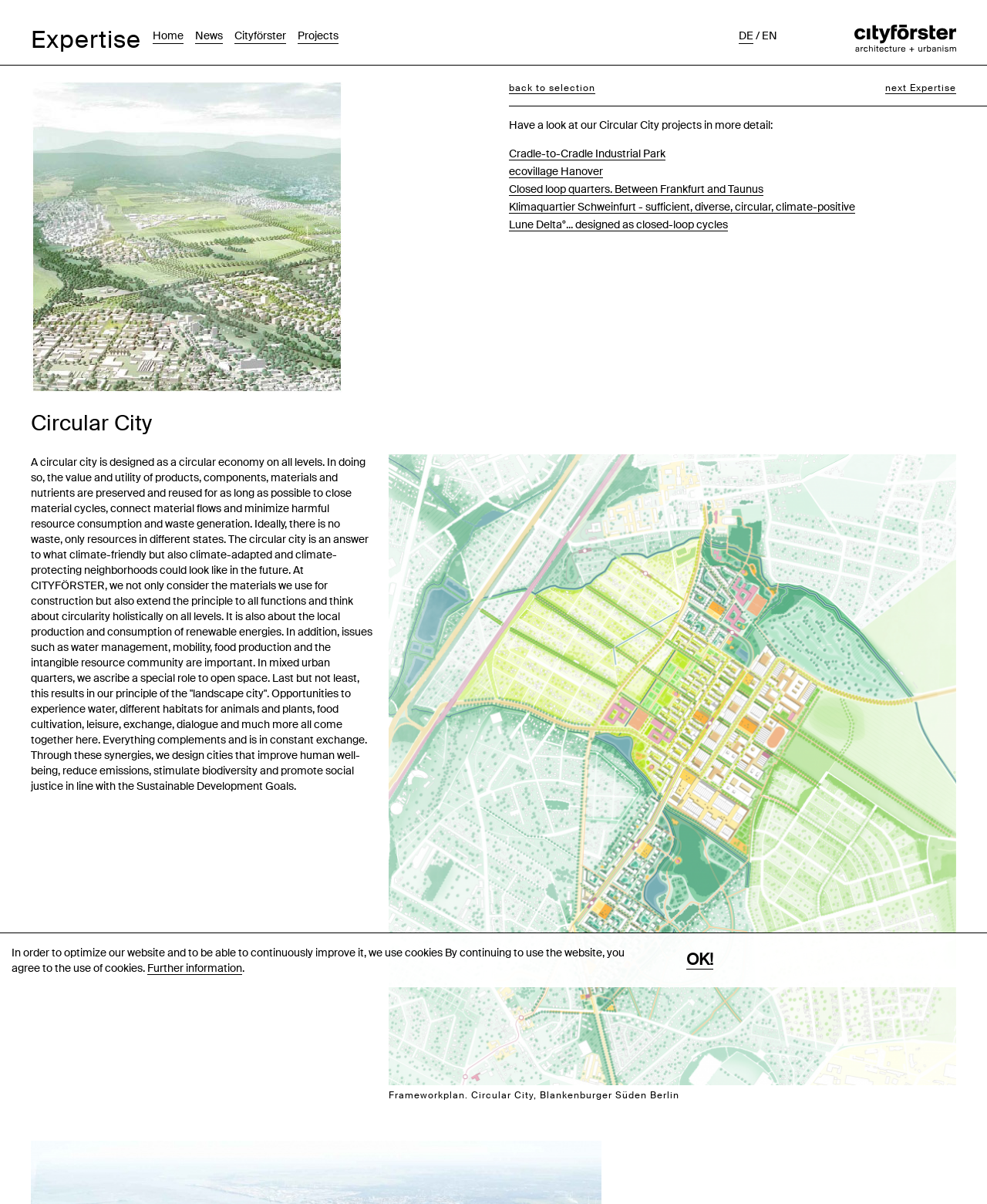Specify the bounding box coordinates of the area that needs to be clicked to achieve the following instruction: "Explore the Frameworkplan for Circular City, Blankenburger Süden Berlin".

[0.394, 0.379, 0.969, 0.389]